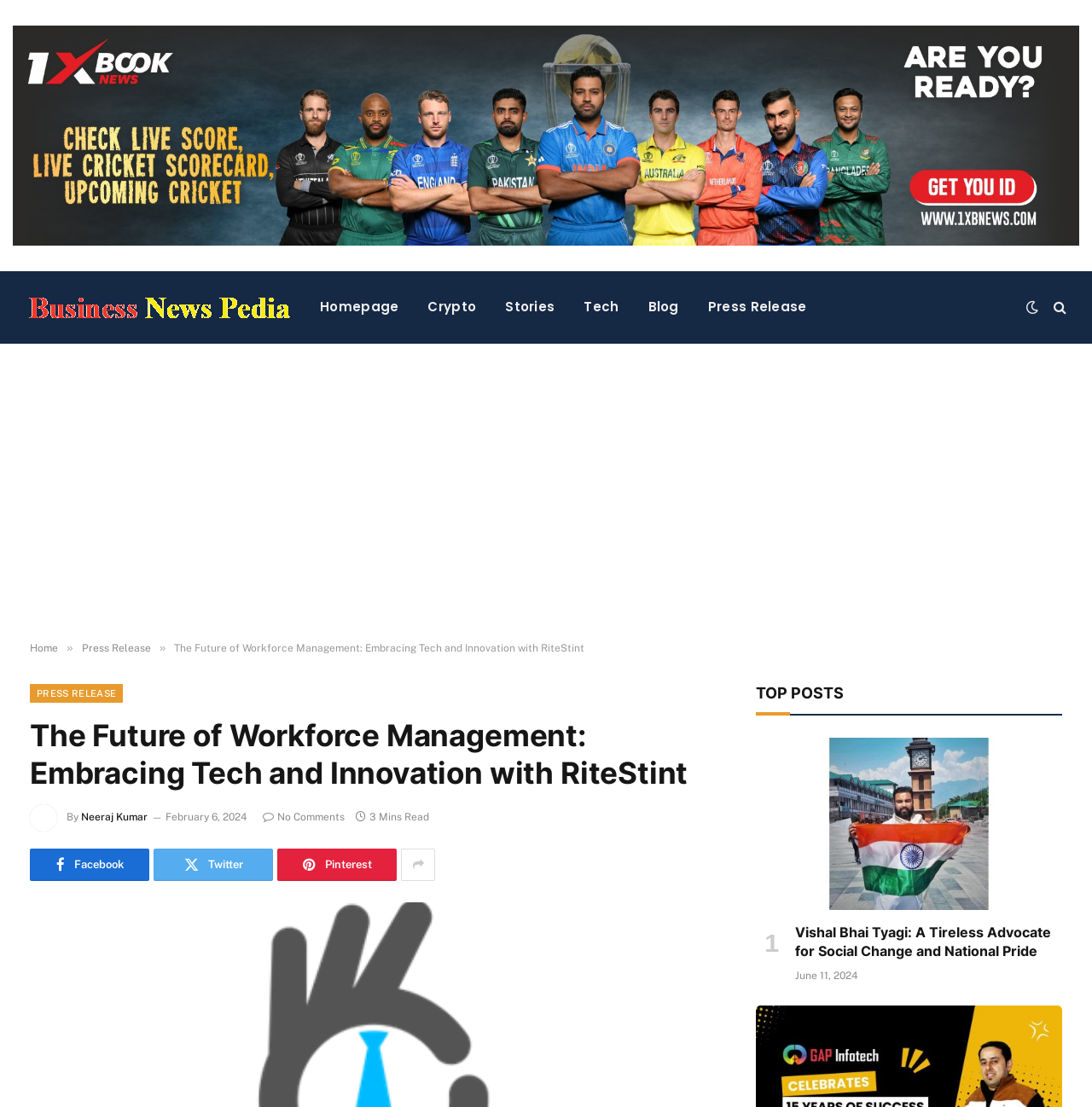Identify the bounding box coordinates for the UI element described as follows: "Tech". Ensure the coordinates are four float numbers between 0 and 1, formatted as [left, top, right, bottom].

[0.521, 0.245, 0.58, 0.31]